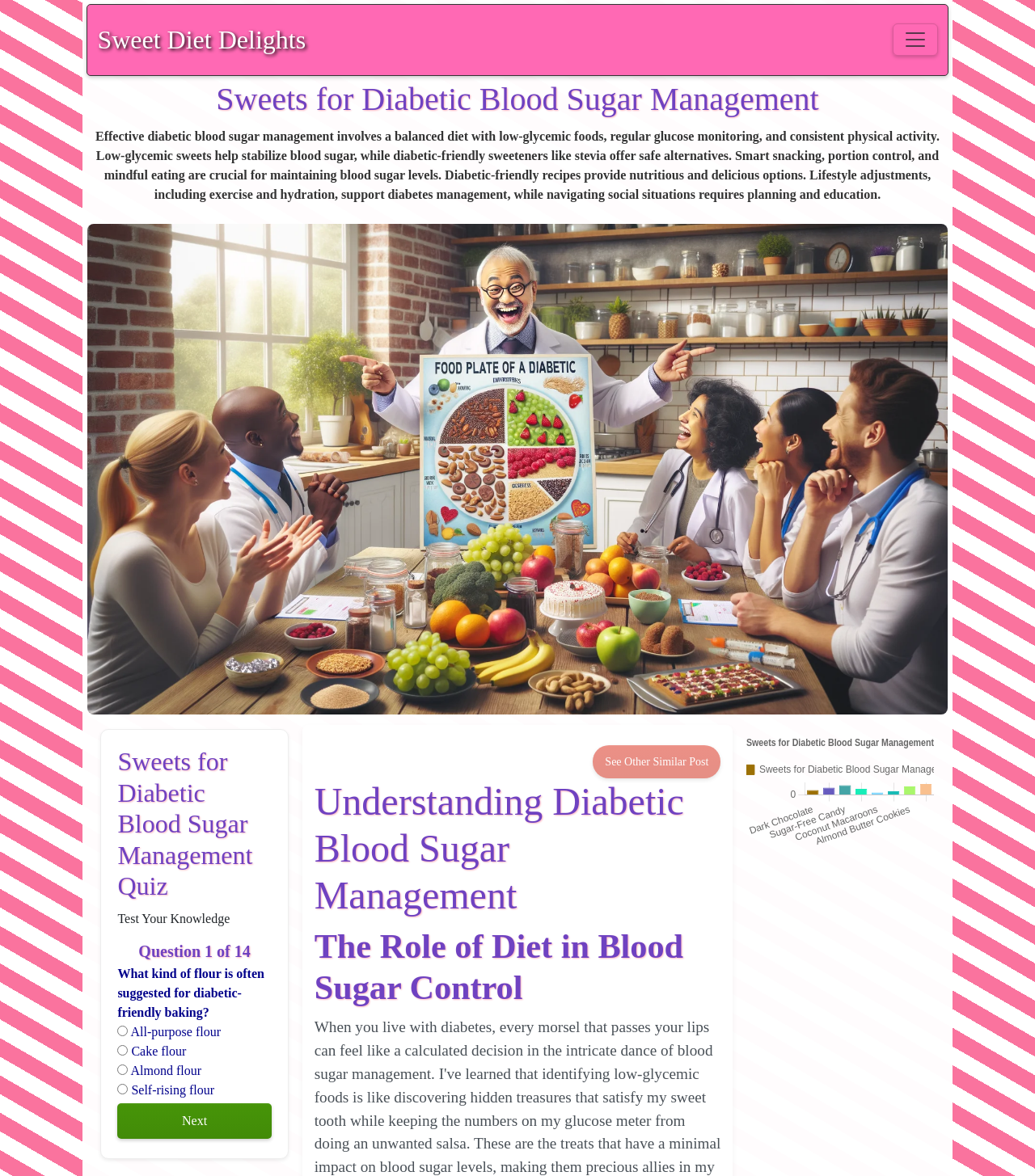Predict the bounding box of the UI element that fits this description: "Next".

[0.114, 0.938, 0.262, 0.969]